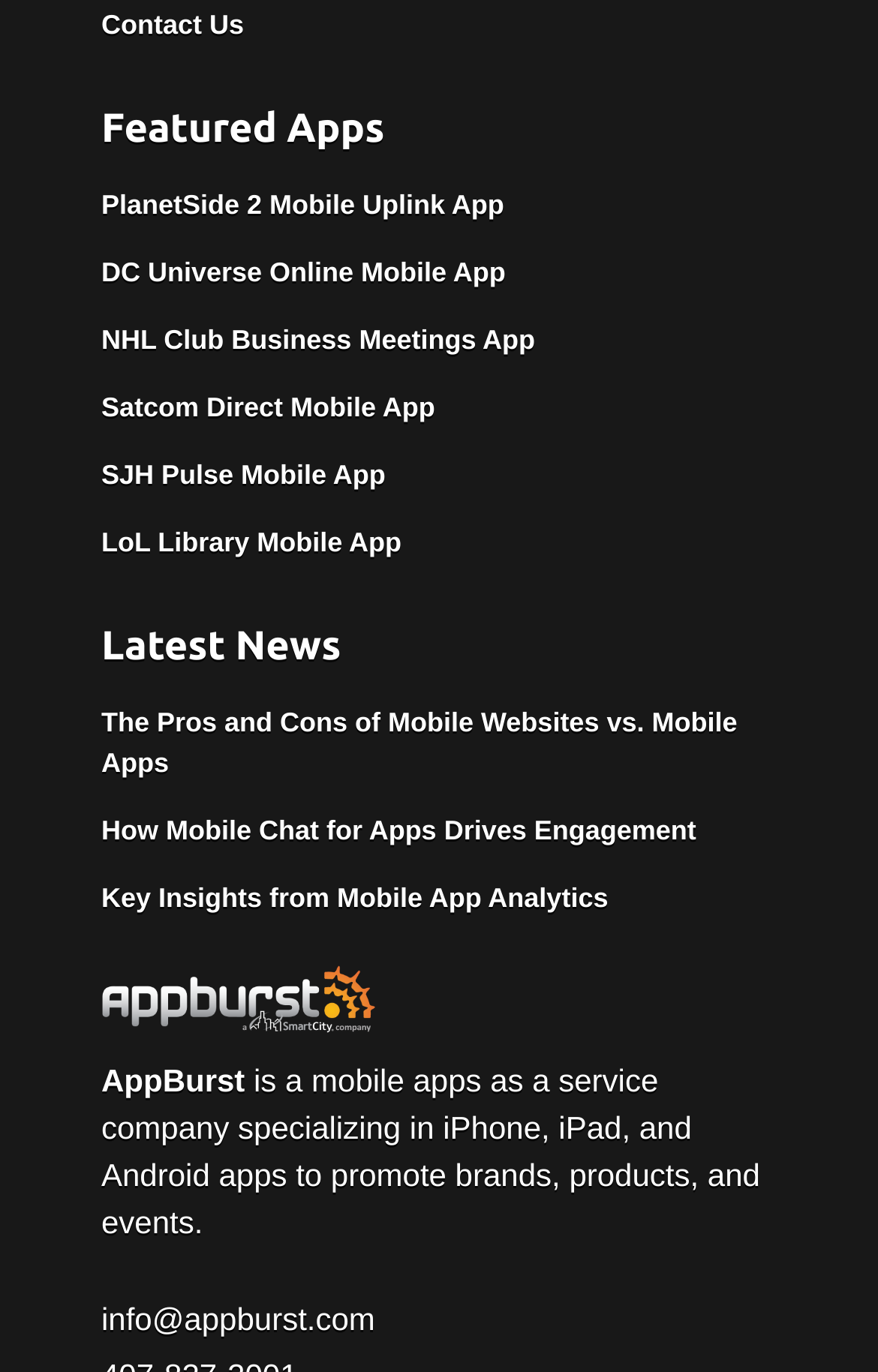Predict the bounding box for the UI component with the following description: "AppBurst".

[0.115, 0.774, 0.279, 0.8]